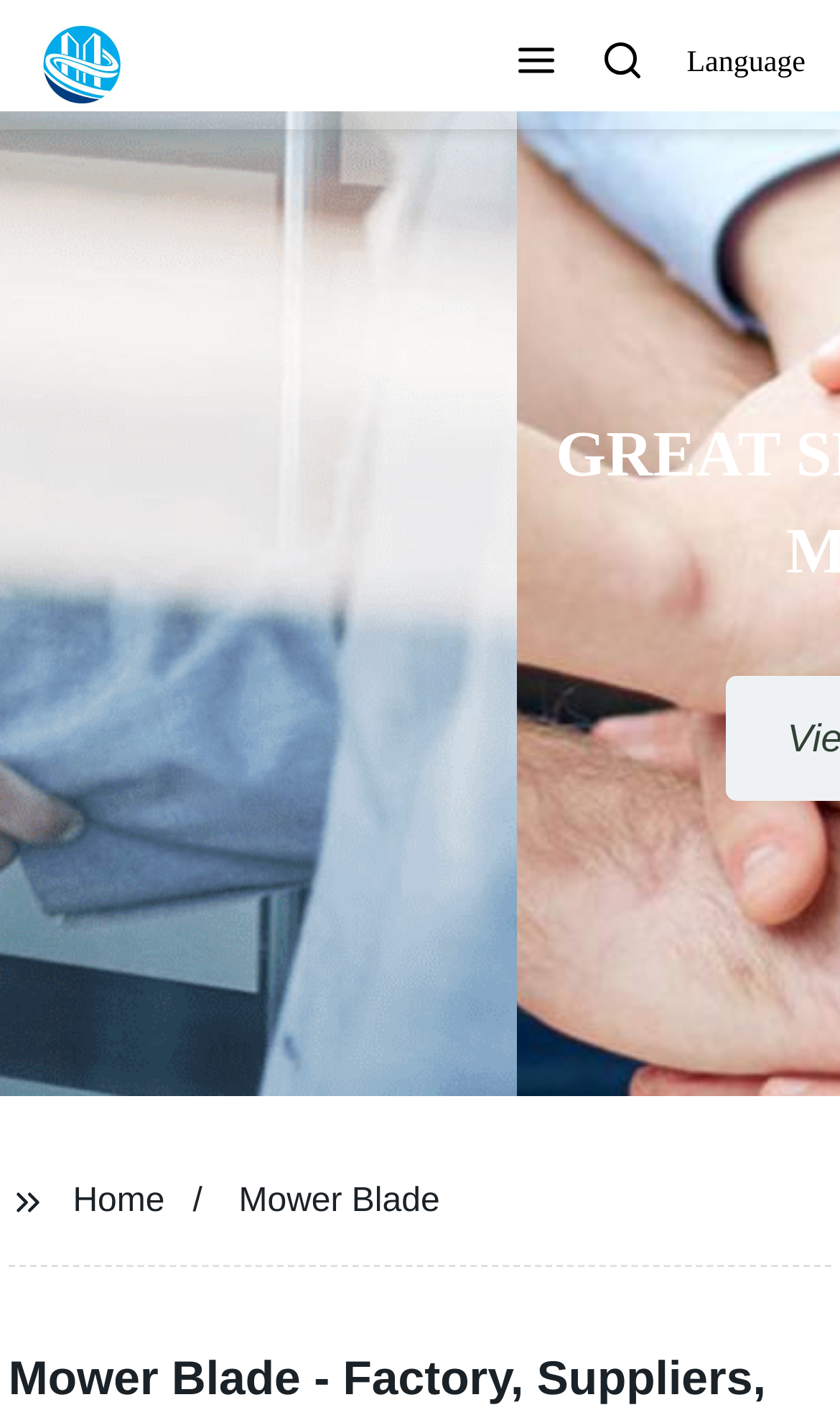Determine the bounding box coordinates for the UI element with the following description: "parent_node: Language aria-label="Search"". The coordinates should be four float numbers between 0 and 1, represented as [left, top, right, bottom].

[0.695, 0.027, 0.787, 0.065]